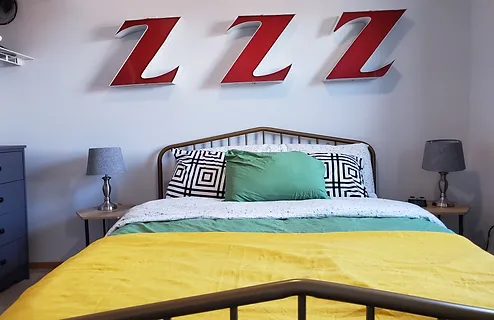Using the image as a reference, answer the following question in as much detail as possible:
What is the theme emphasized by the 'ZZZ' decor?

The bold red 'ZZZ' decor above the headboard is mentioned in the caption as emphasizing the theme of relaxation and restful sleep, indicating that the bedroom is designed for a good night's sleep.